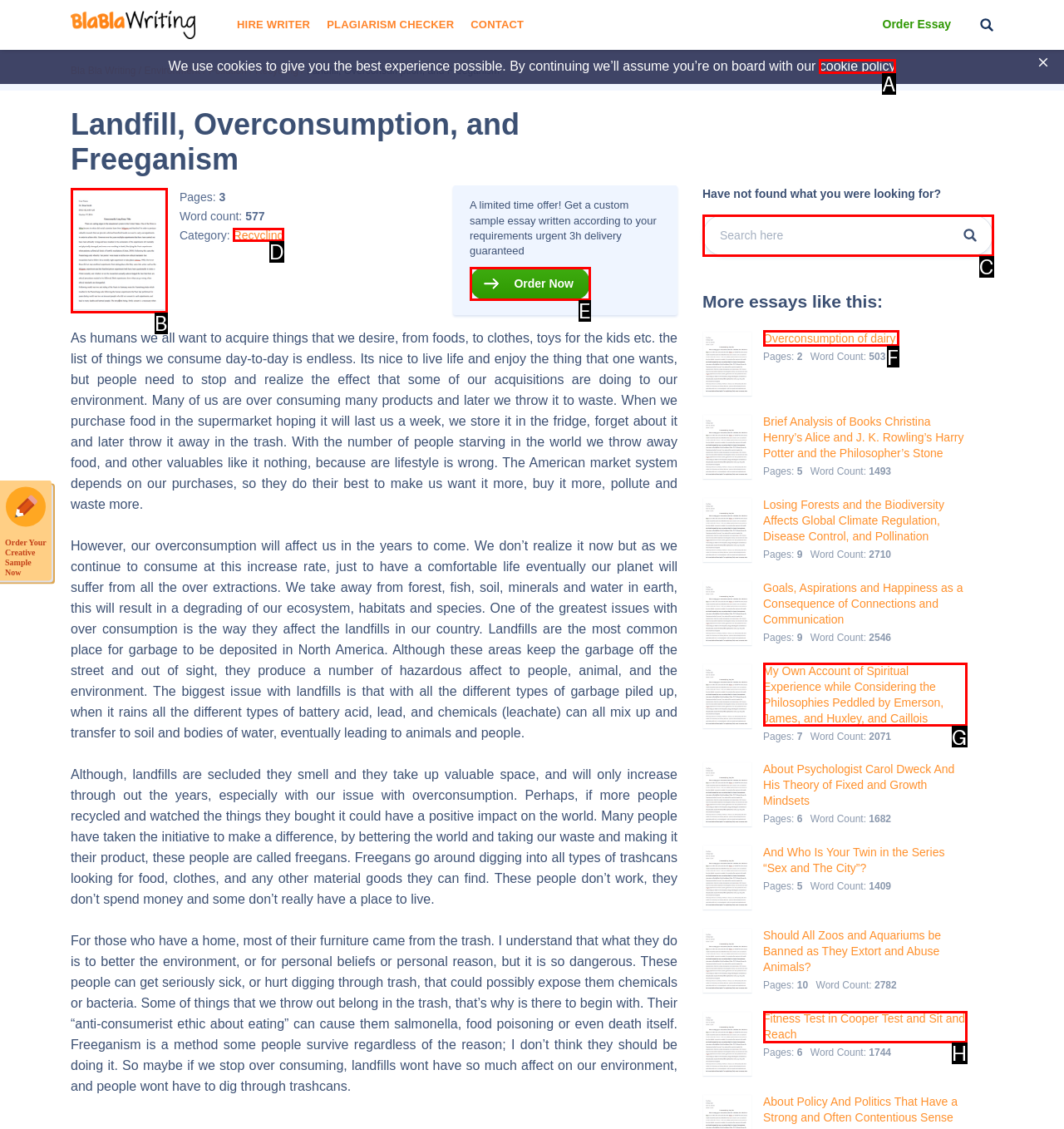Using the provided description: name="s" placeholder="Search here", select the most fitting option and return its letter directly from the choices.

C